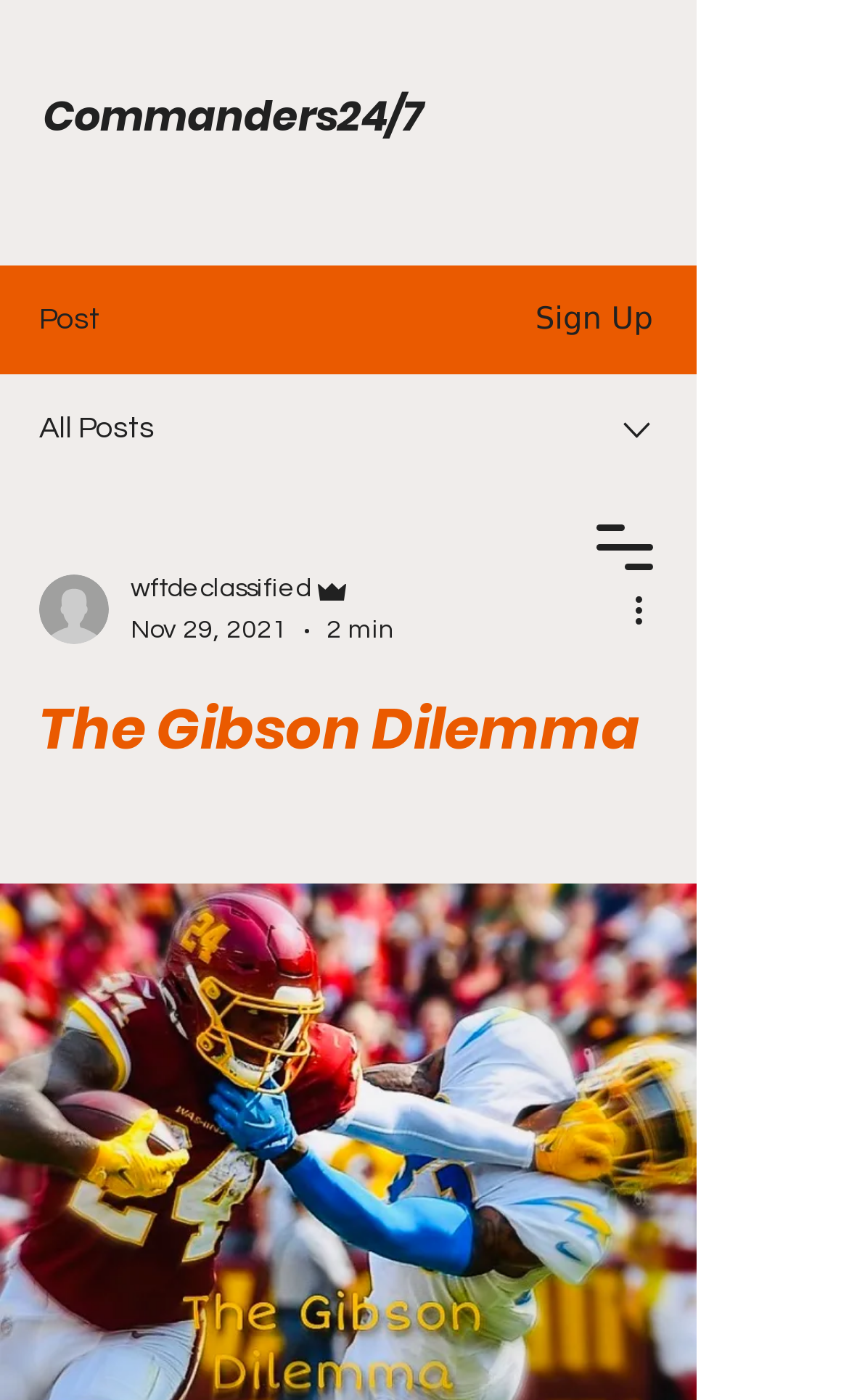What is the name of the linked website?
Answer the question in as much detail as possible.

I found the name of the linked website by looking at the link element, which has the text 'Commanders24/7'. This text is likely to be the name of the linked website.